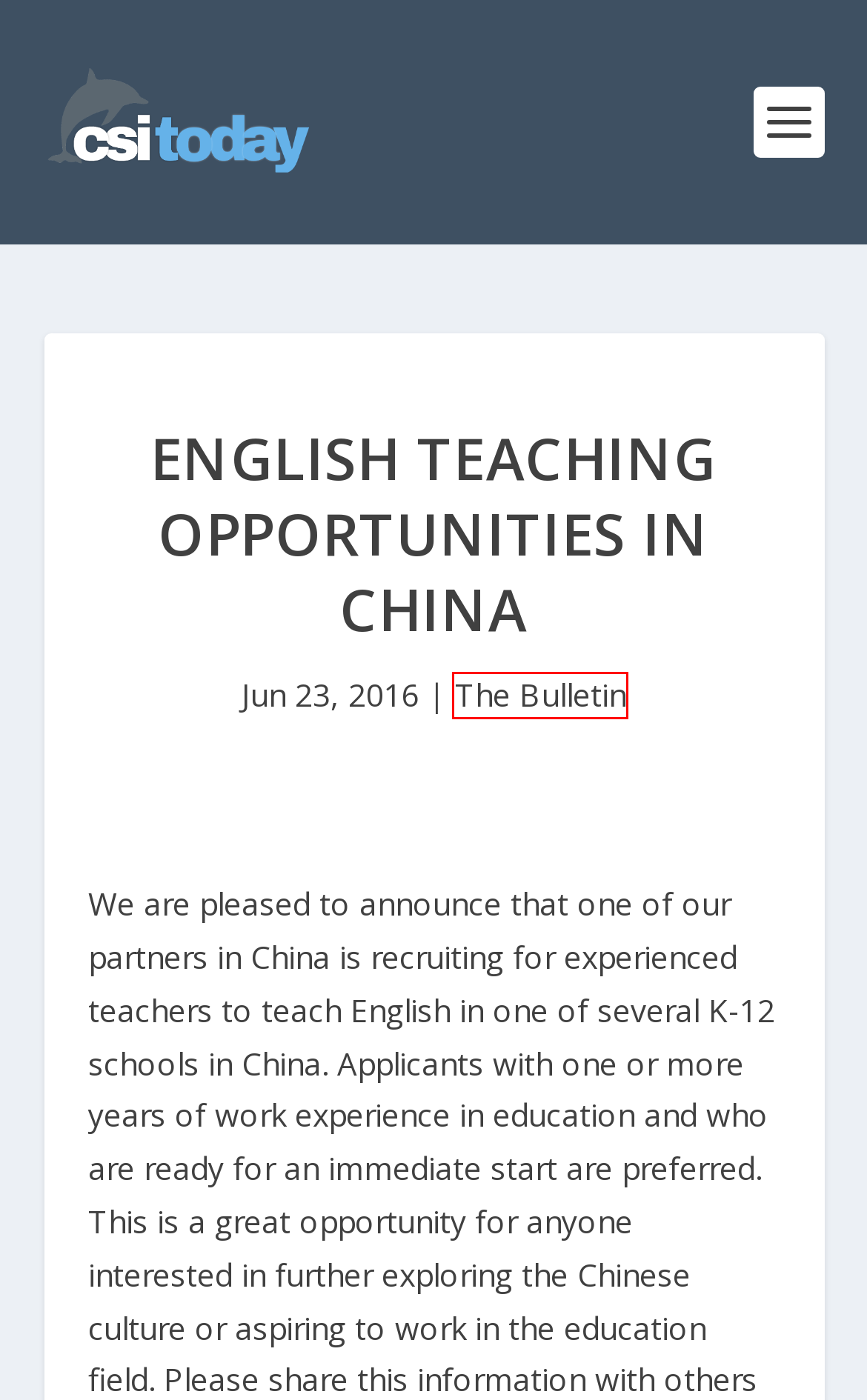Consider the screenshot of a webpage with a red bounding box around an element. Select the webpage description that best corresponds to the new page after clicking the element inside the red bounding box. Here are the candidates:
A. The Art Gallery Presents: “Threaded Connections: Unraveling the Internal” | CSI Today
B. Professor Emeritus Fred Naider Op Ed in “The Jerusalem Post” | CSI Today
C. CSI Film Festival, May 14 | CSI Today
D. The Bulletin | CSI Today
E. Contact Us | CSI Today
F. CSI Today | Your connection to the College of Staten Island
G. Staten Island Advance Highlights CSI Basketball | CSI Today
H. Phishing/Scam Alert | CSI Today

D